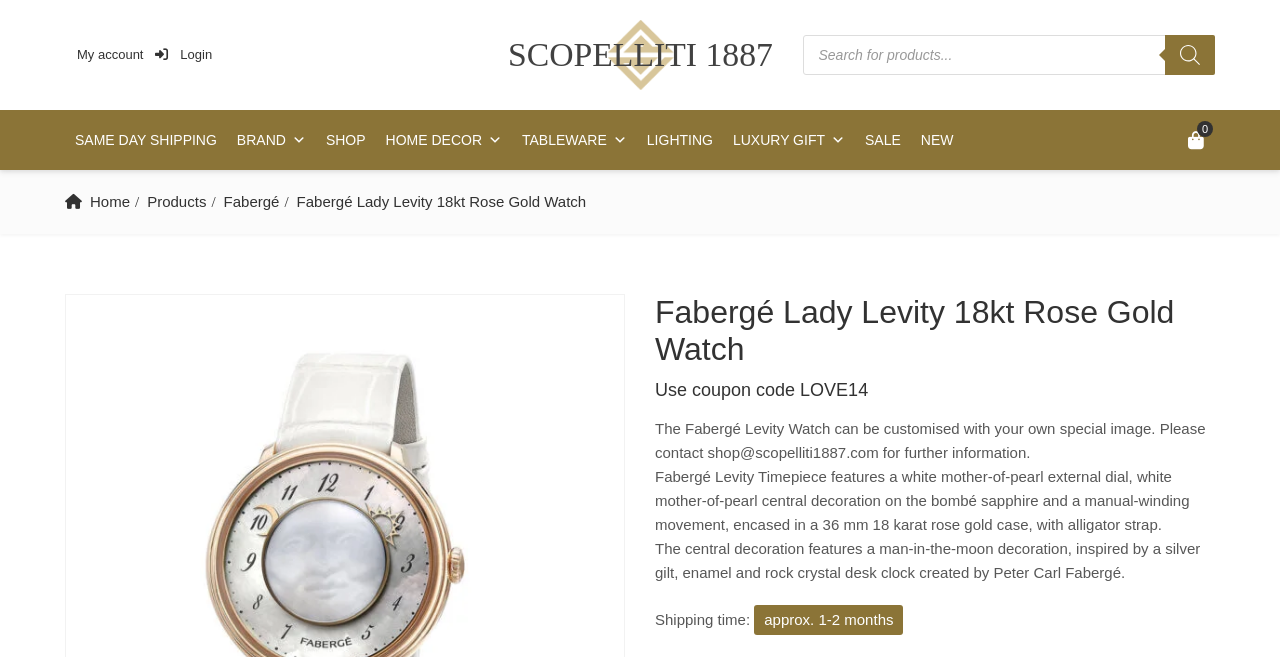From the element description parent_node: Products search aria-label="Search", predict the bounding box coordinates of the UI element. The coordinates must be specified in the format (top-left x, top-left y, bottom-right x, bottom-right y) and should be within the 0 to 1 range.

[0.91, 0.053, 0.949, 0.114]